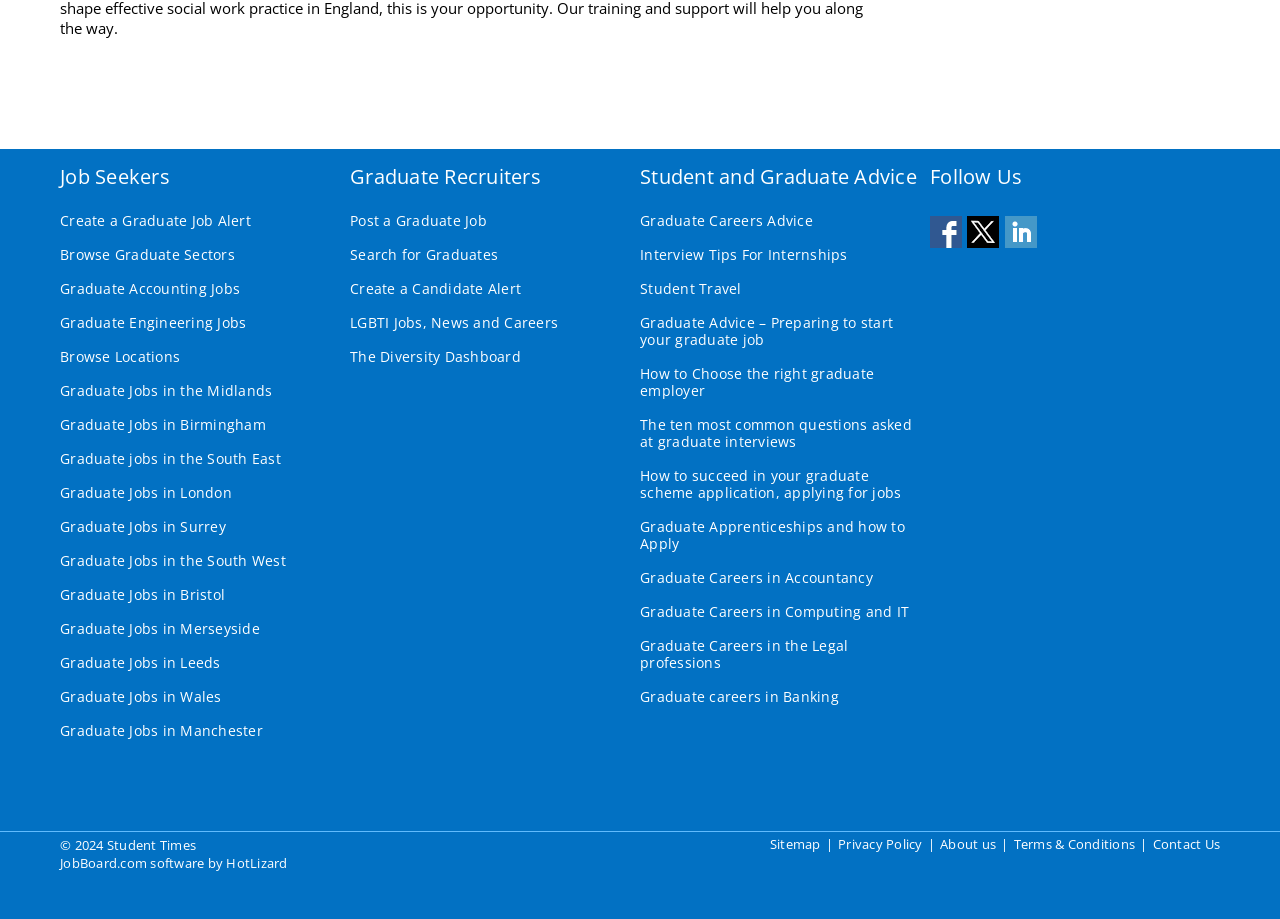Could you find the bounding box coordinates of the clickable area to complete this instruction: "Browse Graduate Sectors"?

[0.047, 0.263, 0.183, 0.292]